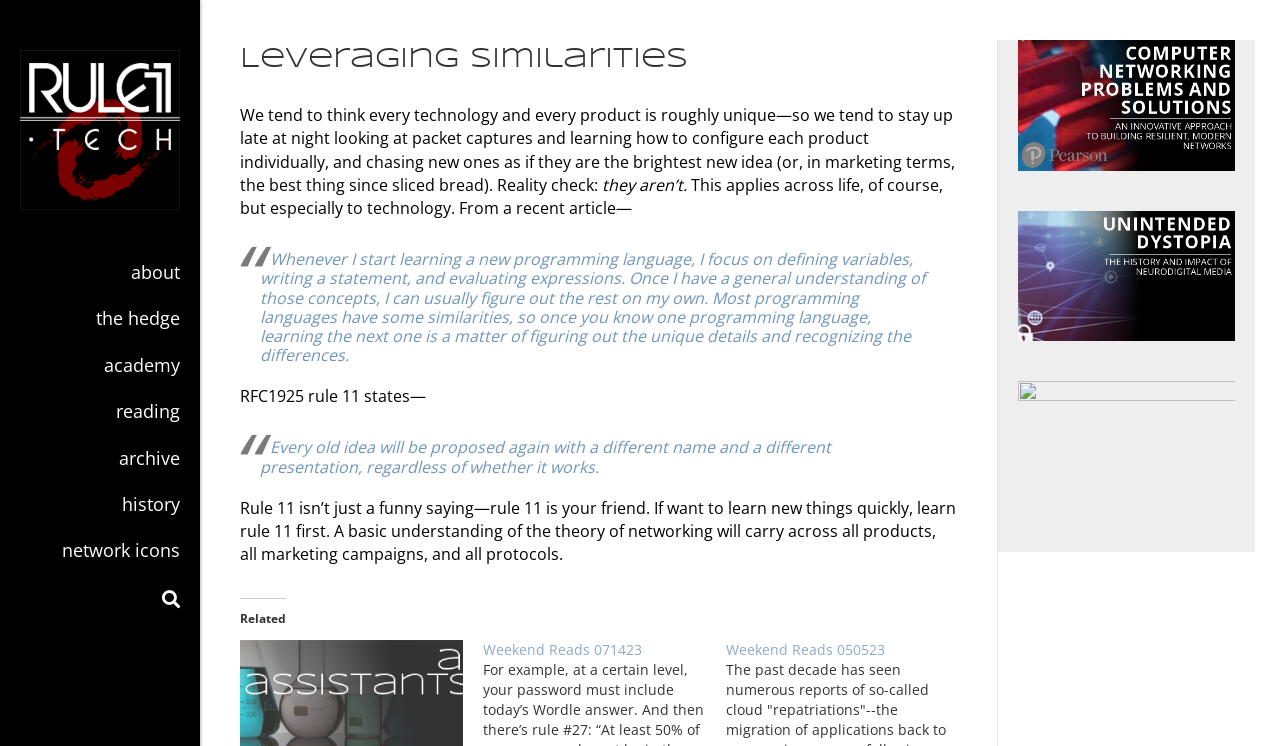Identify the bounding box coordinates of the clickable region to carry out the given instruction: "read the 'Weekend Reads 071423' article".

[0.377, 0.858, 0.502, 0.884]